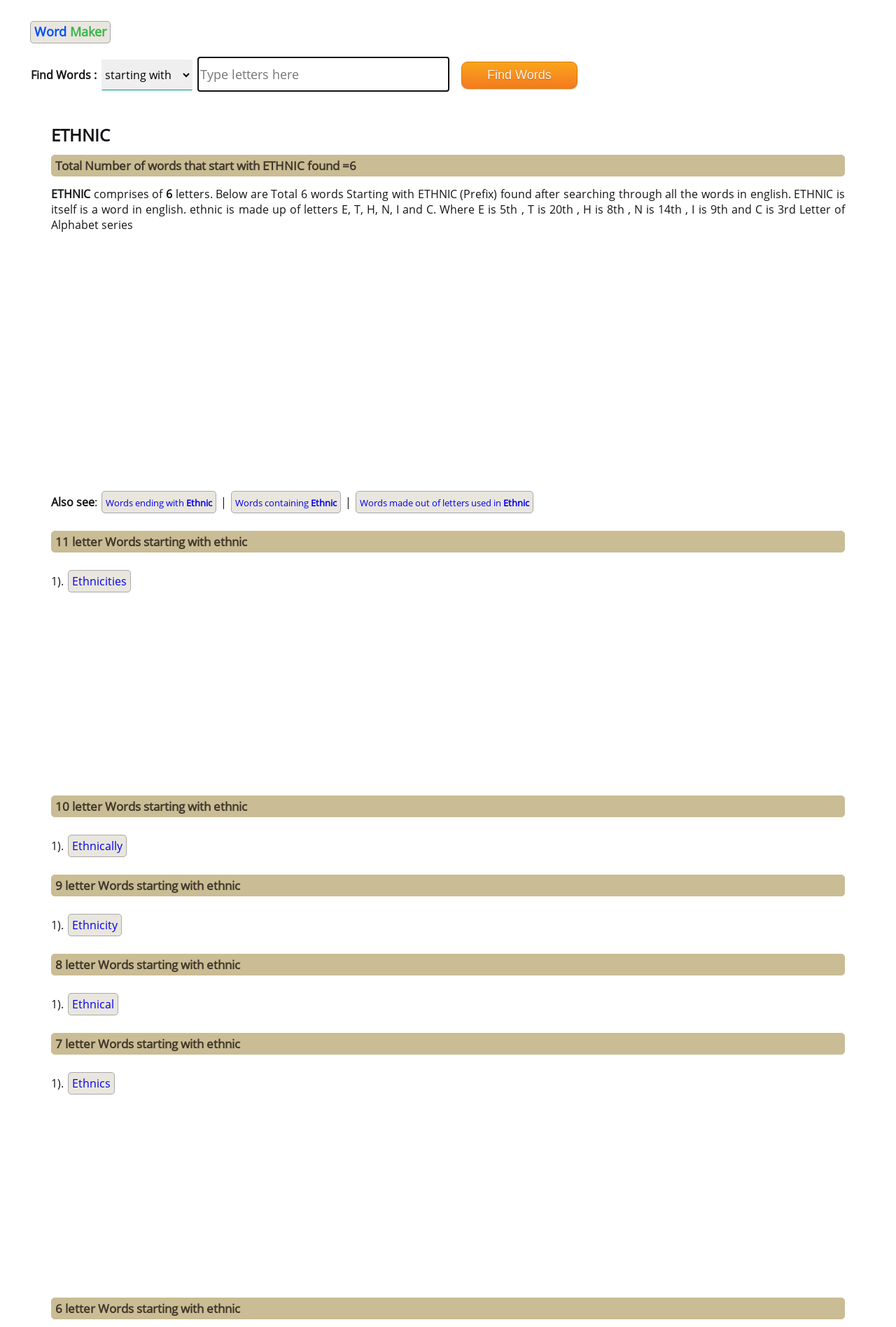Determine the bounding box for the described HTML element: "Words ending with Ethnic". Ensure the coordinates are four float numbers between 0 and 1 in the format [left, top, right, bottom].

[0.113, 0.37, 0.241, 0.387]